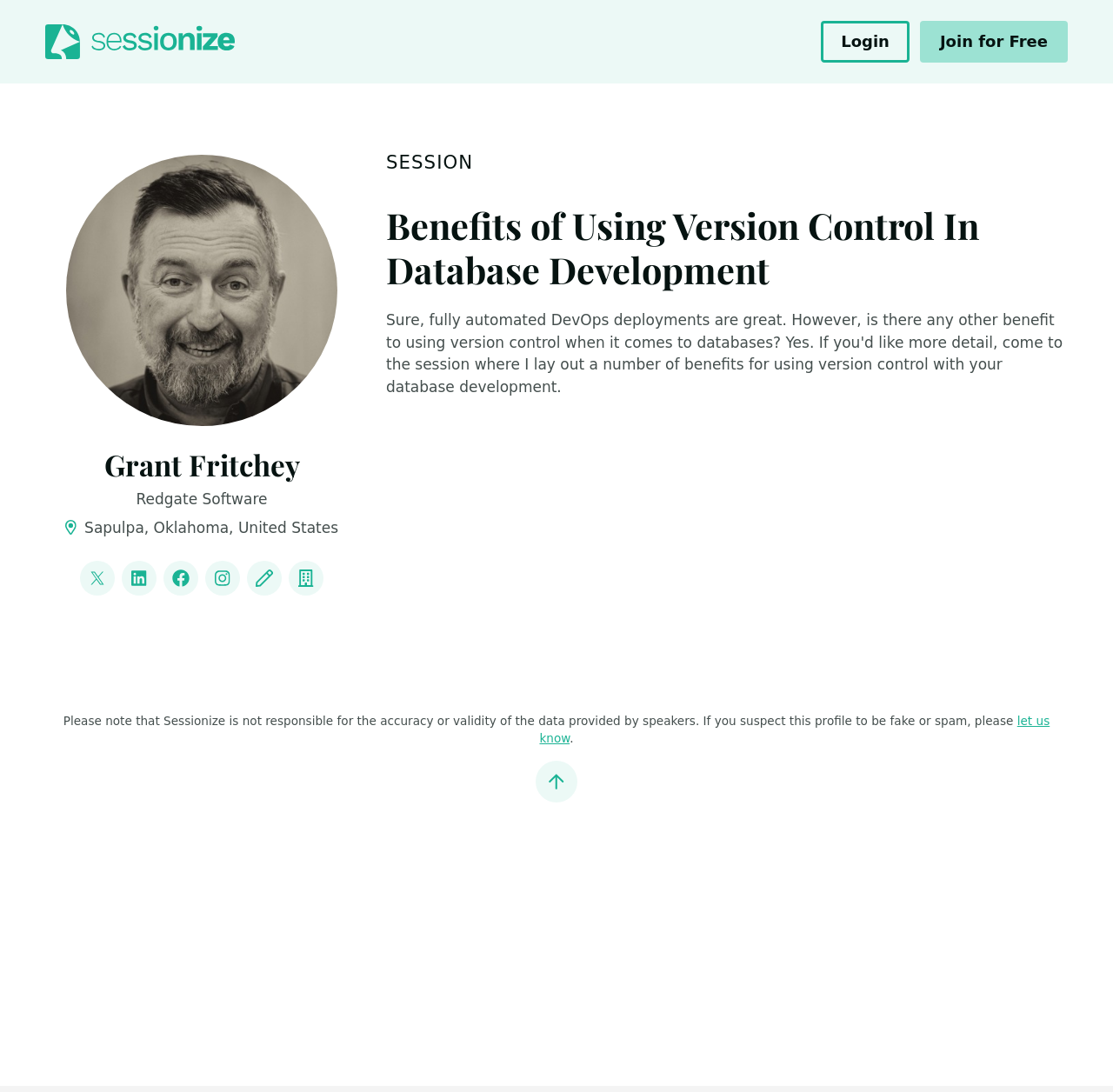Highlight the bounding box coordinates of the region I should click on to meet the following instruction: "Login".

[0.738, 0.019, 0.817, 0.057]